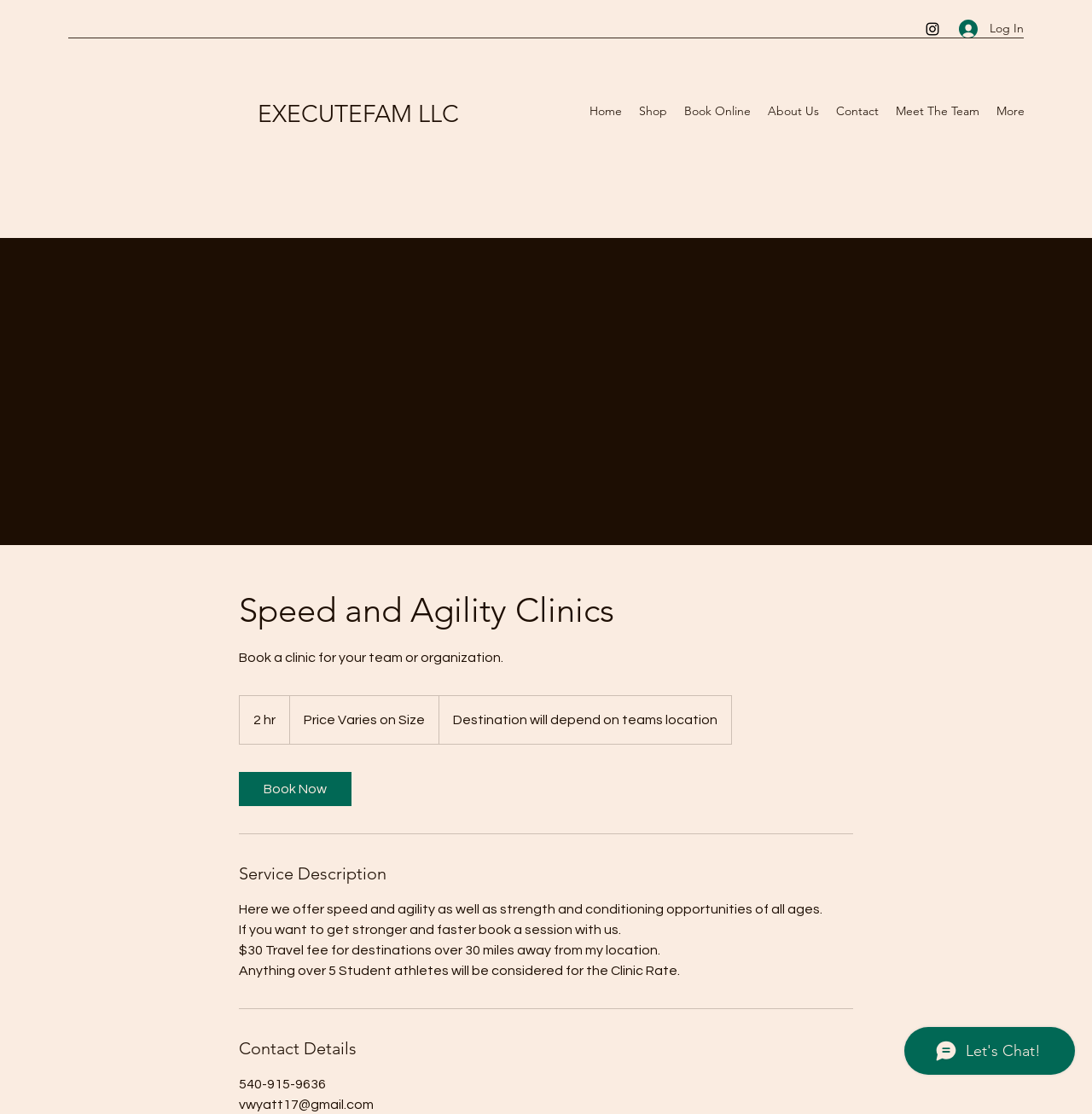Find the bounding box coordinates of the clickable region needed to perform the following instruction: "Visit the home page". The coordinates should be provided as four float numbers between 0 and 1, i.e., [left, top, right, bottom].

[0.532, 0.088, 0.577, 0.111]